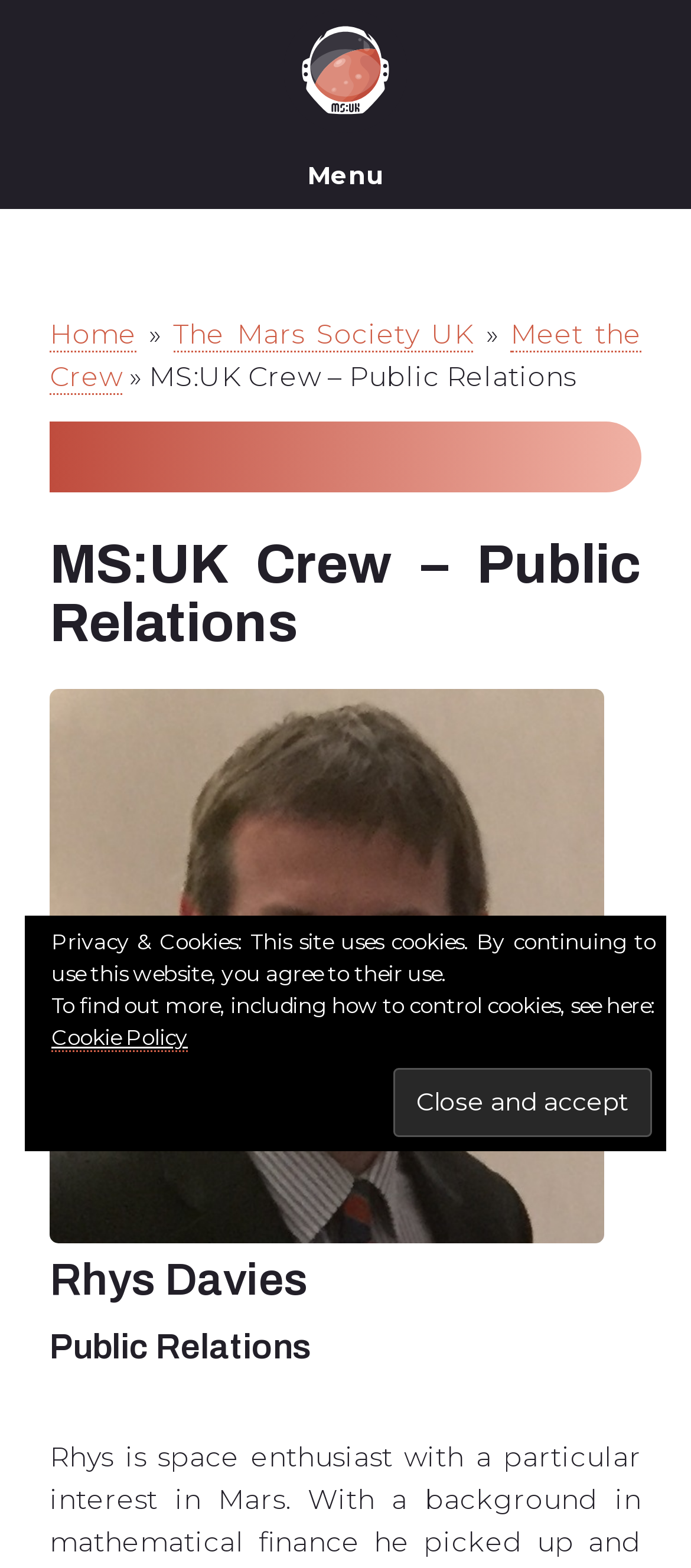Write an elaborate caption that captures the essence of the webpage.

The webpage is about Rhys Davies, a public relations specialist with a passion for space, particularly Mars. At the top left corner, there is an MS:UK logo, which is an image linked to the organization's homepage. Next to the logo, there is a "Menu" text, which is a dropdown menu containing links to other pages, including "Home", "The Mars Society UK", and "Meet the Crew".

Below the menu, there is a heading that reads "MS:UK Crew – Public Relations", which is the title of the webpage. Underneath the title, there is a figure, likely a photo of Rhys Davies, taking up most of the width of the page.

To the right of the figure, there are two headings, one reading "Rhys Davies" and the other "Public Relations", which are likely the name and title of the person being featured. 

At the bottom of the page, there is a notification bar with a button that says "Close and accept" and a message about the website's use of cookies. The message explains that the site uses cookies and provides a link to the "Cookie Policy" page for more information.